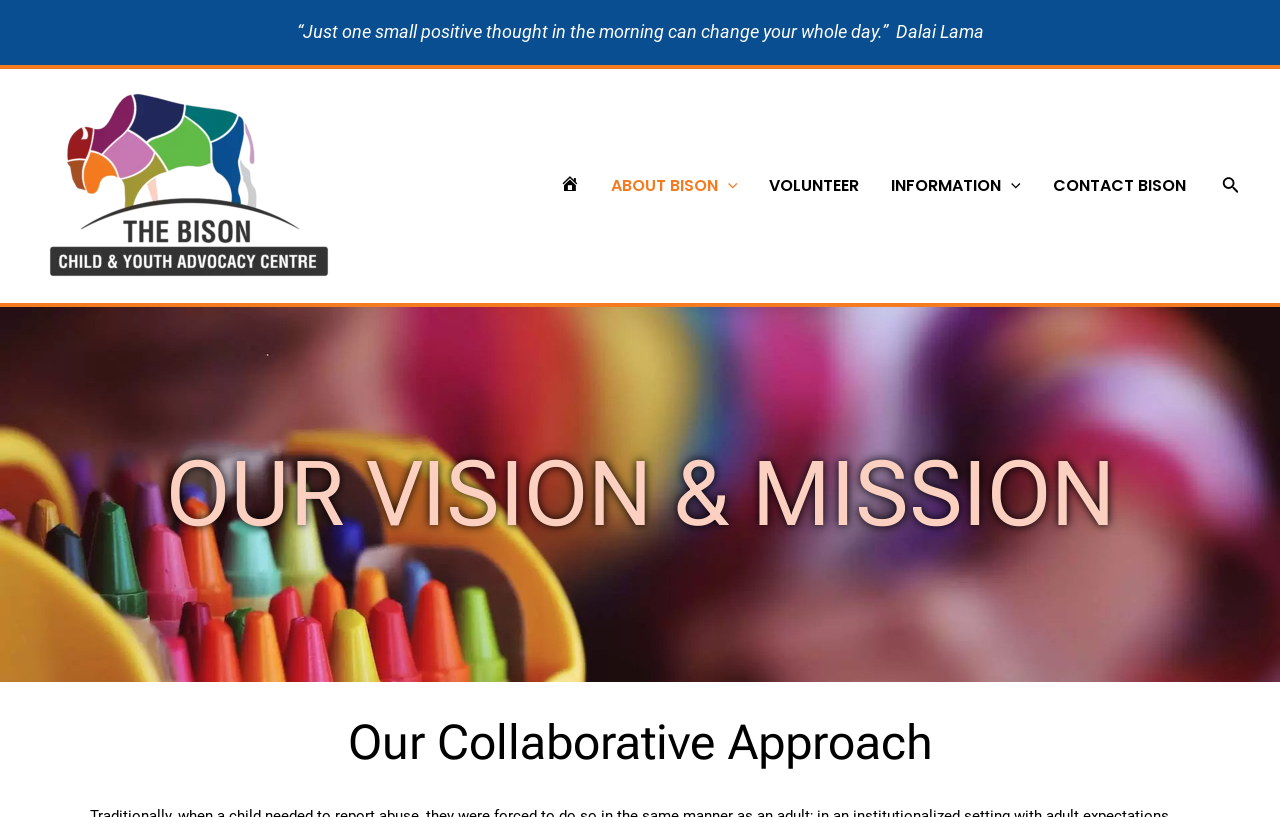Generate a comprehensive caption for the webpage you are viewing.

The webpage is about the Bison Child and Youth Advocacy Centre, with a focus on their mission. At the top of the page, there is a quote from the Dalai Lama, "“Just one small positive thought in the morning can change your whole day.”", situated near the center of the page. Below the quote, there is the organization's logo, which is a link, located on the left side of the page.

To the right of the logo, there is a navigation menu with five links: "HOME", "ABOUT BISON", "VOLUNTEER", "INFORMATION", and "CONTACT BISON". The "ABOUT BISON" and "INFORMATION" links have dropdown menus, indicated by a small icon. 

On the top right corner of the page, there is a search icon link. Below the navigation menu, the page is divided into two sections. The left section has a heading "OUR VISION & MISSION", while the right section has a heading "Our Collaborative Approach".